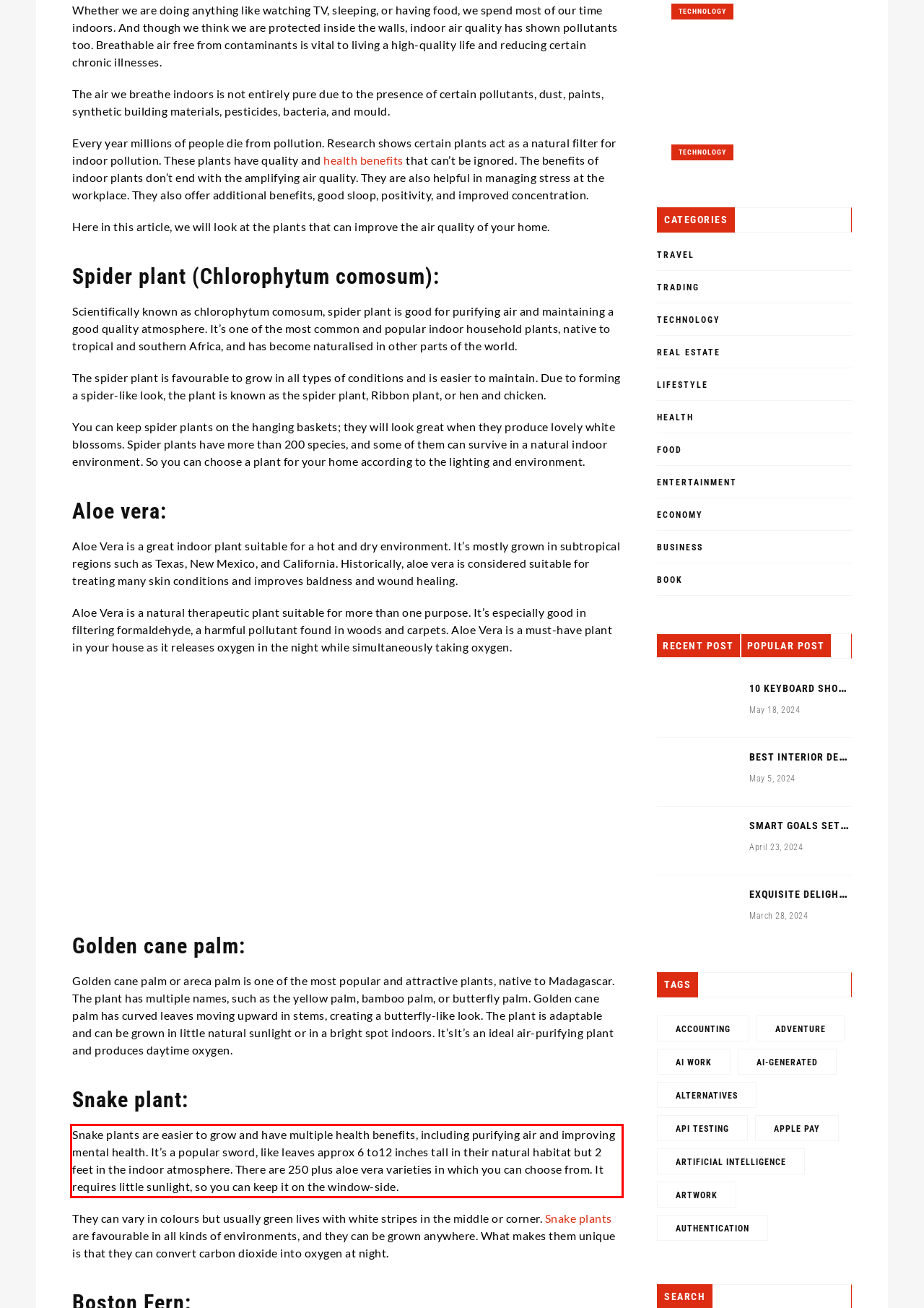Please extract the text content from the UI element enclosed by the red rectangle in the screenshot.

Snake plants are easier to grow and have multiple health benefits, including purifying air and improving mental health. It’s a popular sword, like leaves approx 6 to12 inches tall in their natural habitat but 2 feet in the indoor atmosphere. There are 250 plus aloe vera varieties in which you can choose from. It requires little sunlight, so you can keep it on the window-side.